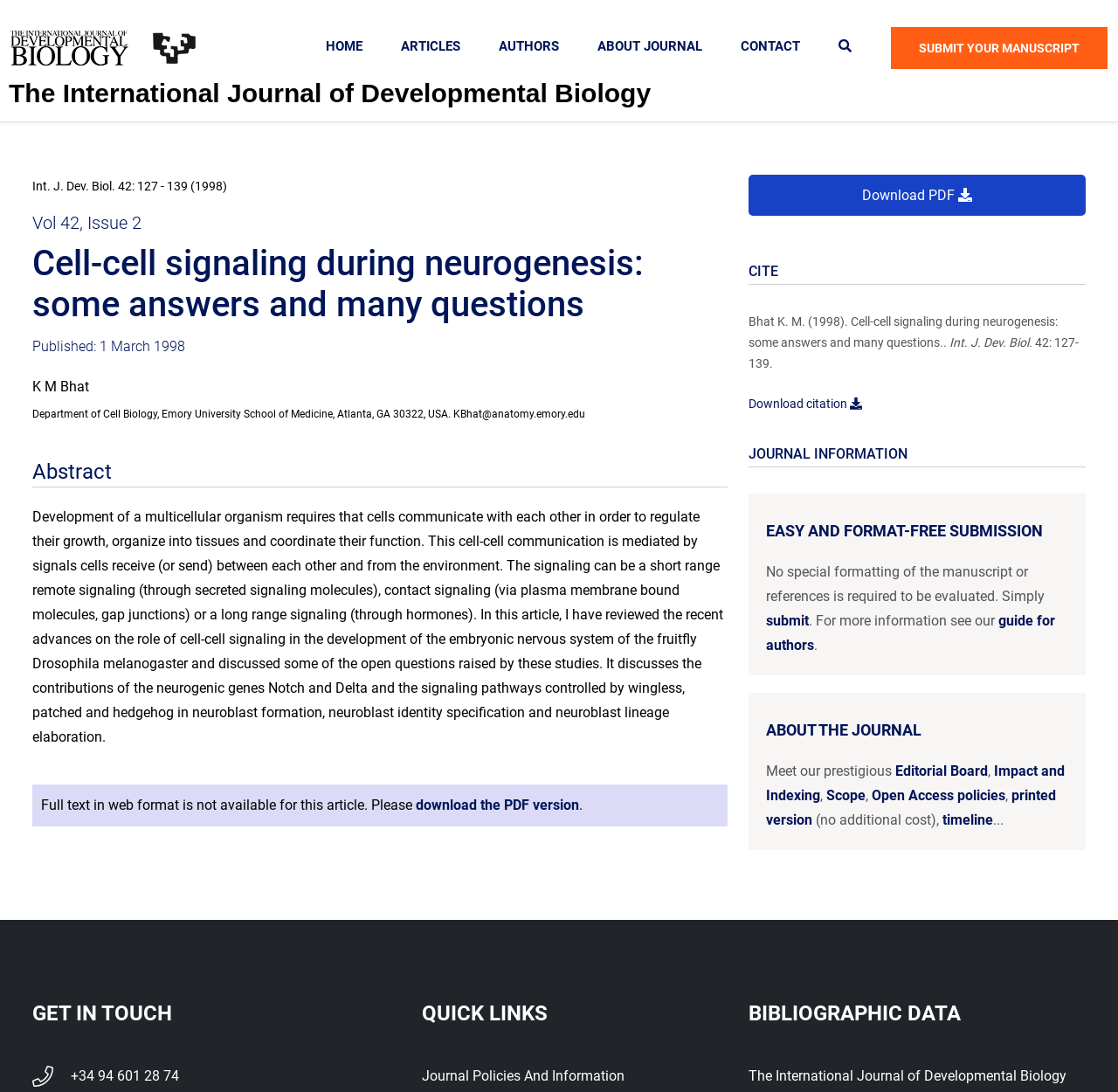Please mark the bounding box coordinates of the area that should be clicked to carry out the instruction: "View the ABOUT JOURNAL page".

[0.519, 0.017, 0.644, 0.069]